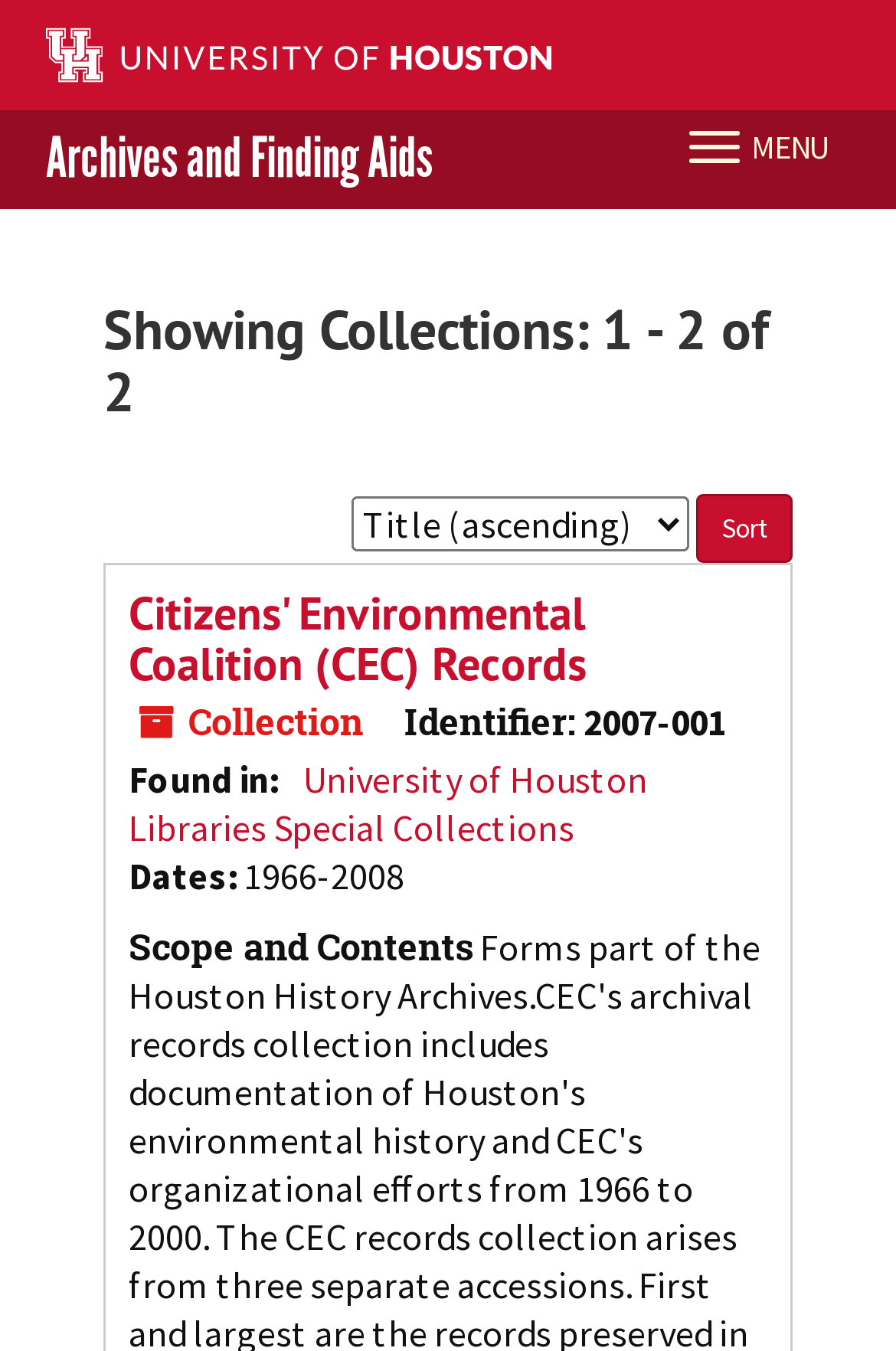Determine the bounding box coordinates of the clickable element necessary to fulfill the instruction: "Sort collections". Provide the coordinates as four float numbers within the 0 to 1 range, i.e., [left, top, right, bottom].

[0.777, 0.366, 0.885, 0.417]